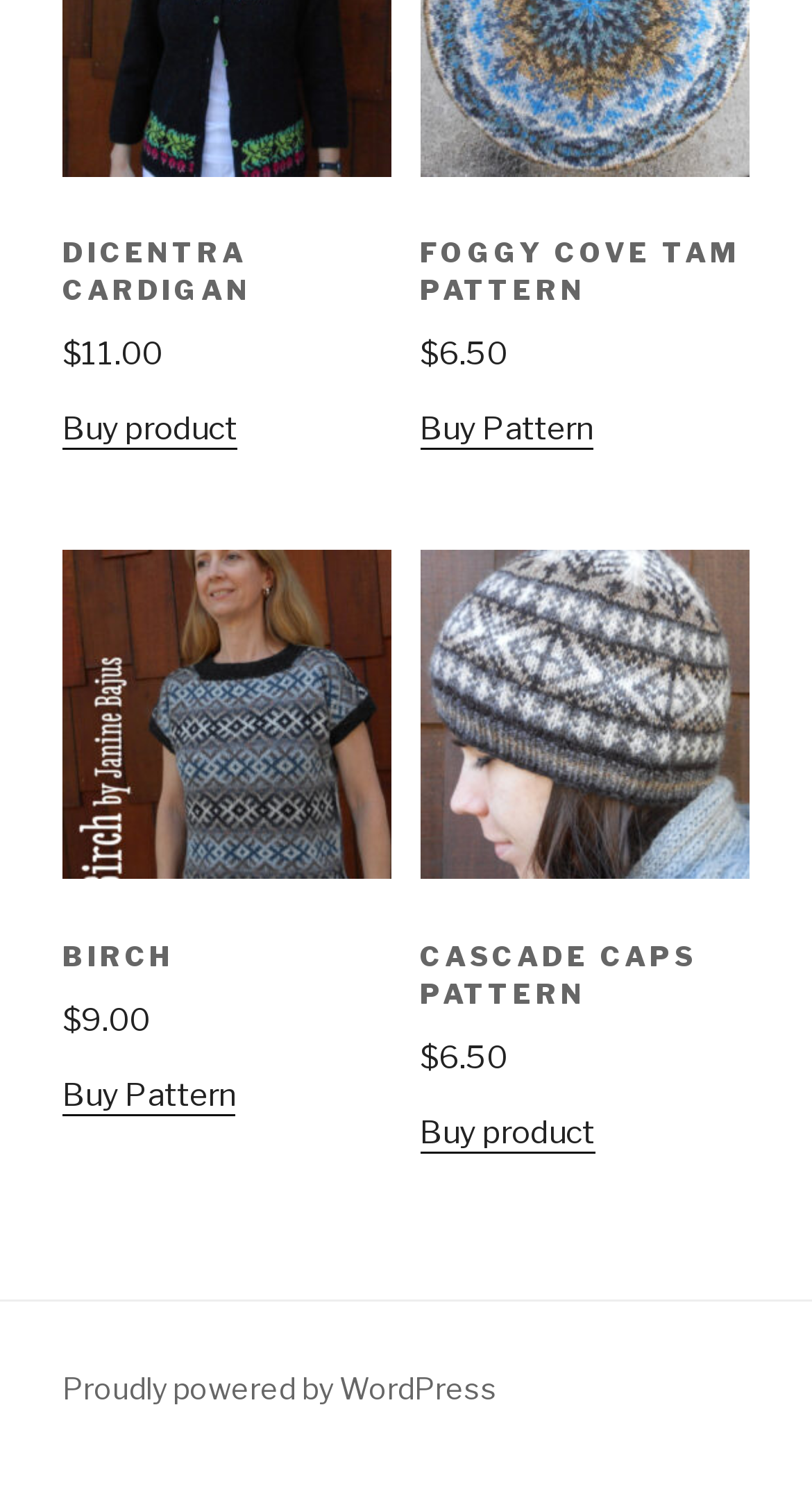Identify the bounding box for the element characterized by the following description: "Buy Pattern".

[0.517, 0.276, 0.73, 0.301]